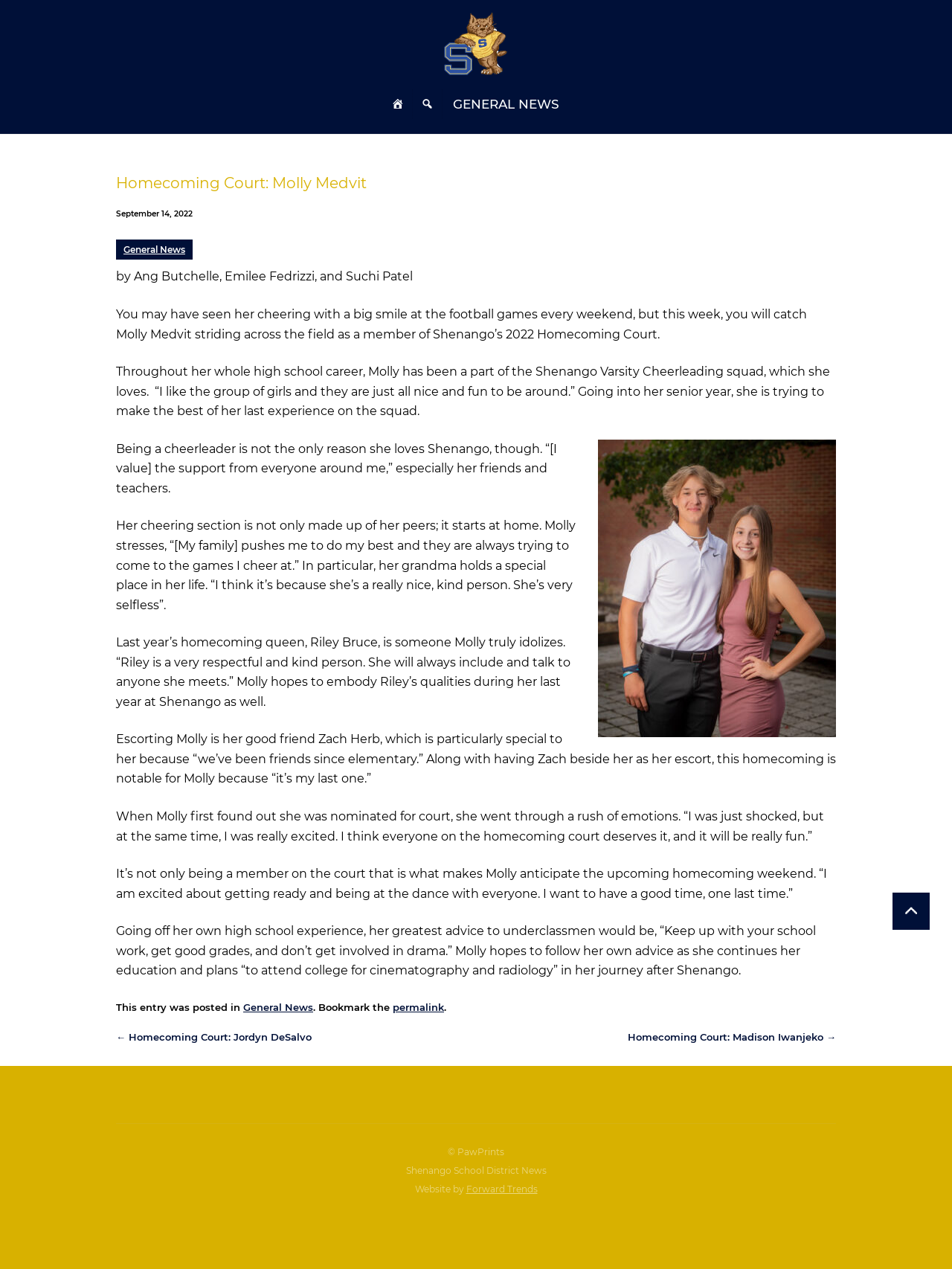Could you determine the bounding box coordinates of the clickable element to complete the instruction: "View the 'Dental-Implants Dental Implants: A Comprehensive Solution for Missing Teeth' post"? Provide the coordinates as four float numbers between 0 and 1, i.e., [left, top, right, bottom].

None